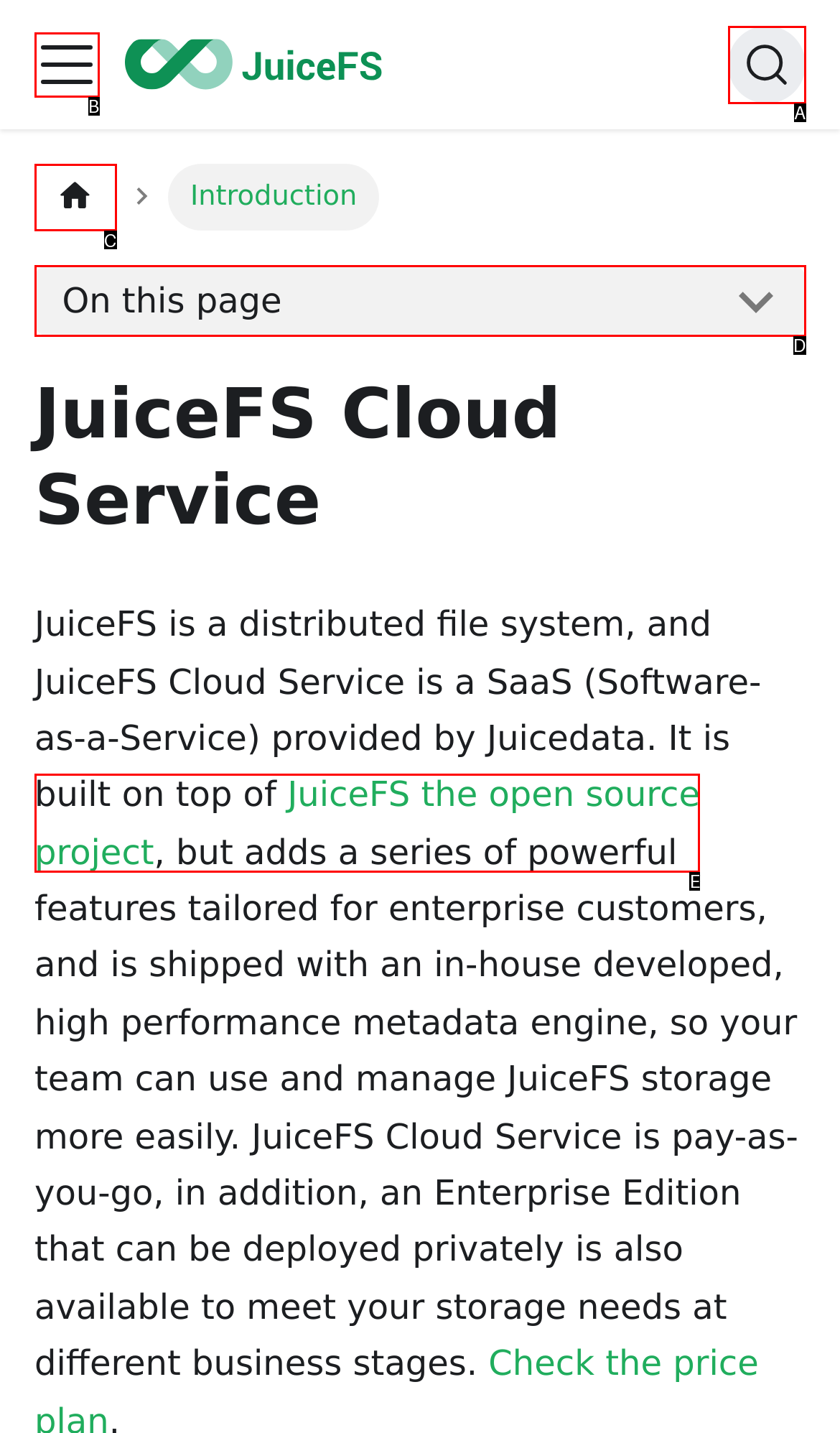From the given choices, determine which HTML element aligns with the description: JuiceFS the open source project Respond with the letter of the appropriate option.

E